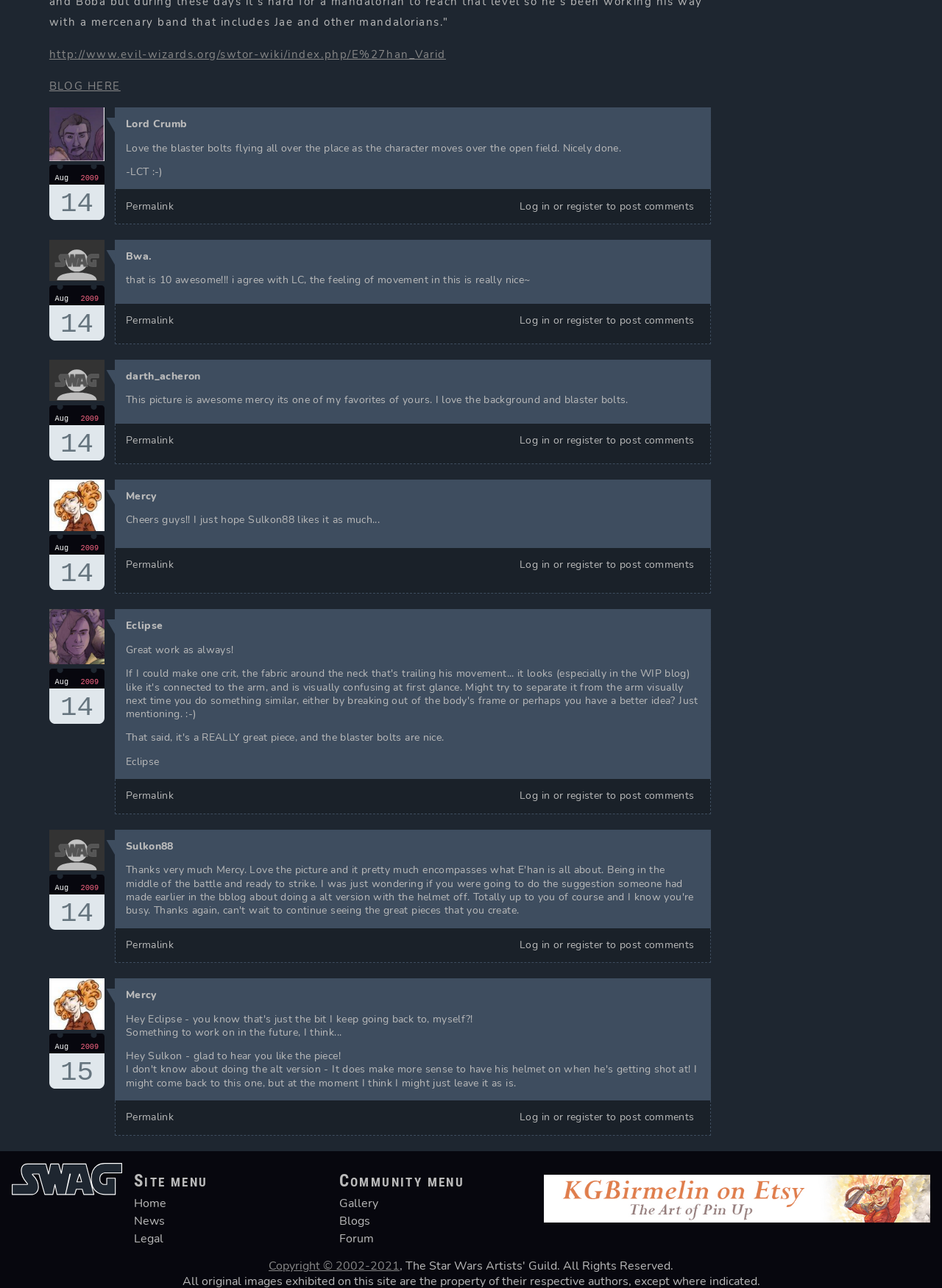What is the username of the person who commented 'Love the blaster bolts flying all over the place as the character moves over the open field. Nicely done.'?
Answer the question with a detailed explanation, including all necessary information.

I found the username by reading the static text next to the comment, which says '-LCT :-)'.